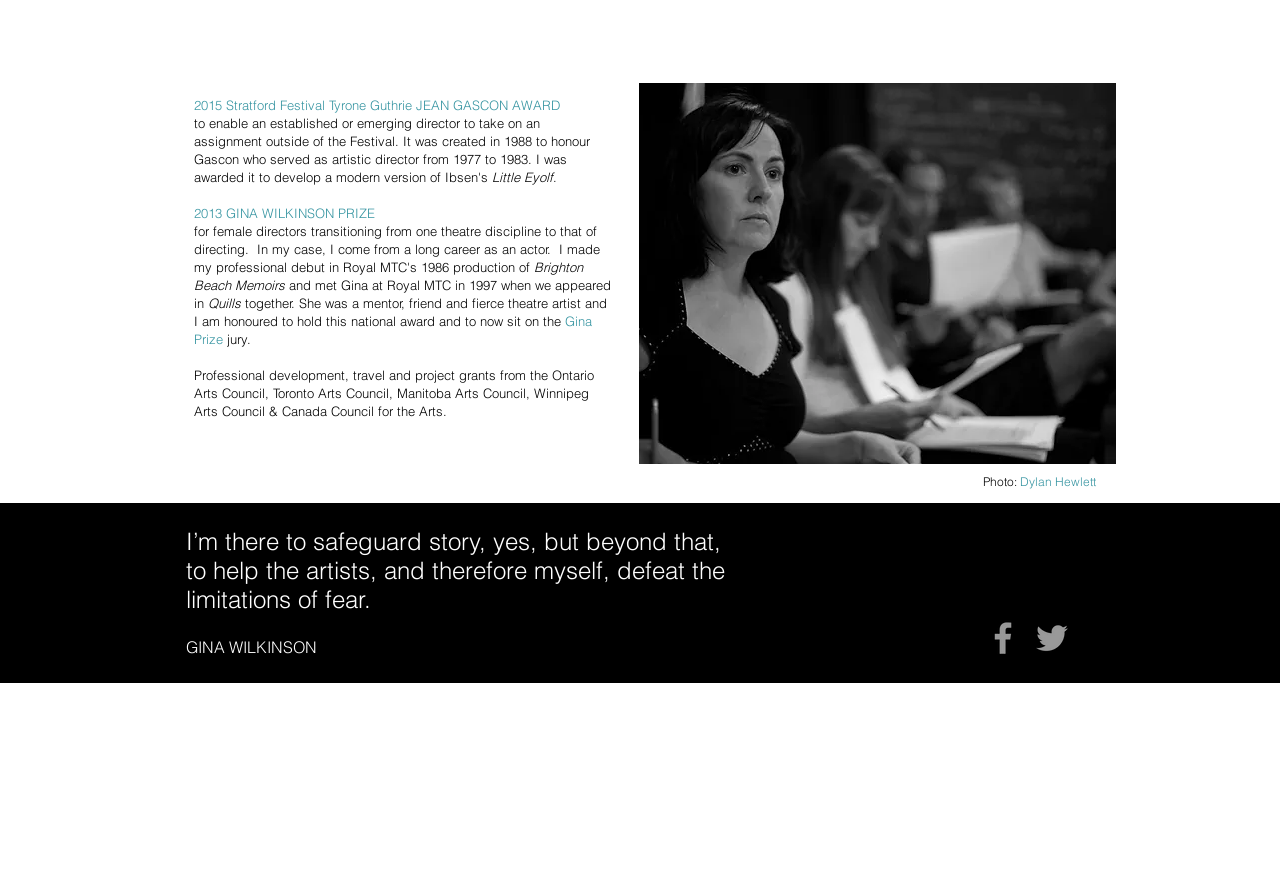What is the name of the person in the photo?
Look at the image and answer the question with a single word or phrase.

Dylan Hewlett